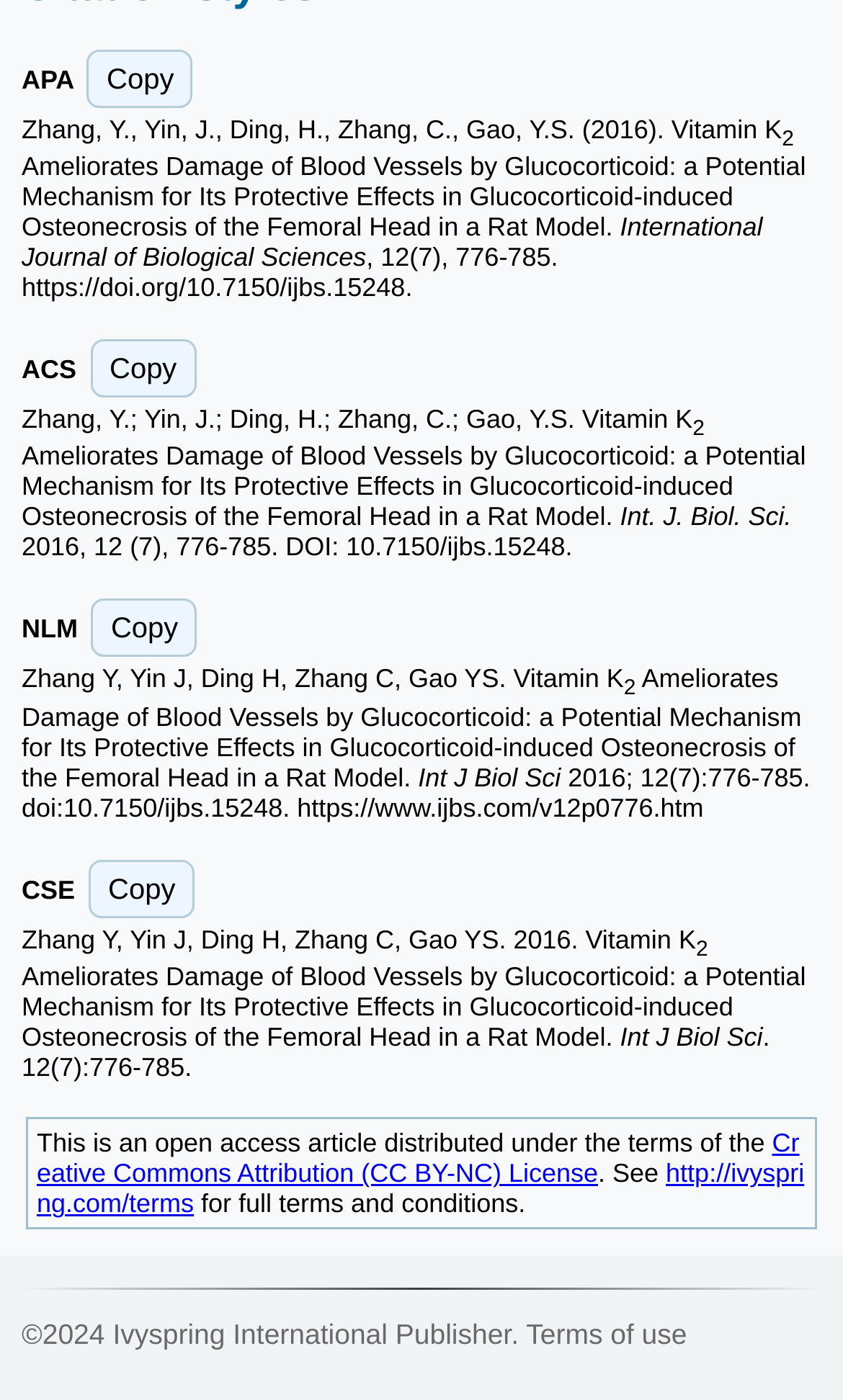Identify the bounding box coordinates for the element you need to click to achieve the following task: "Copy CSE citation". The coordinates must be four float values ranging from 0 to 1, formatted as [left, top, right, bottom].

[0.105, 0.614, 0.231, 0.656]